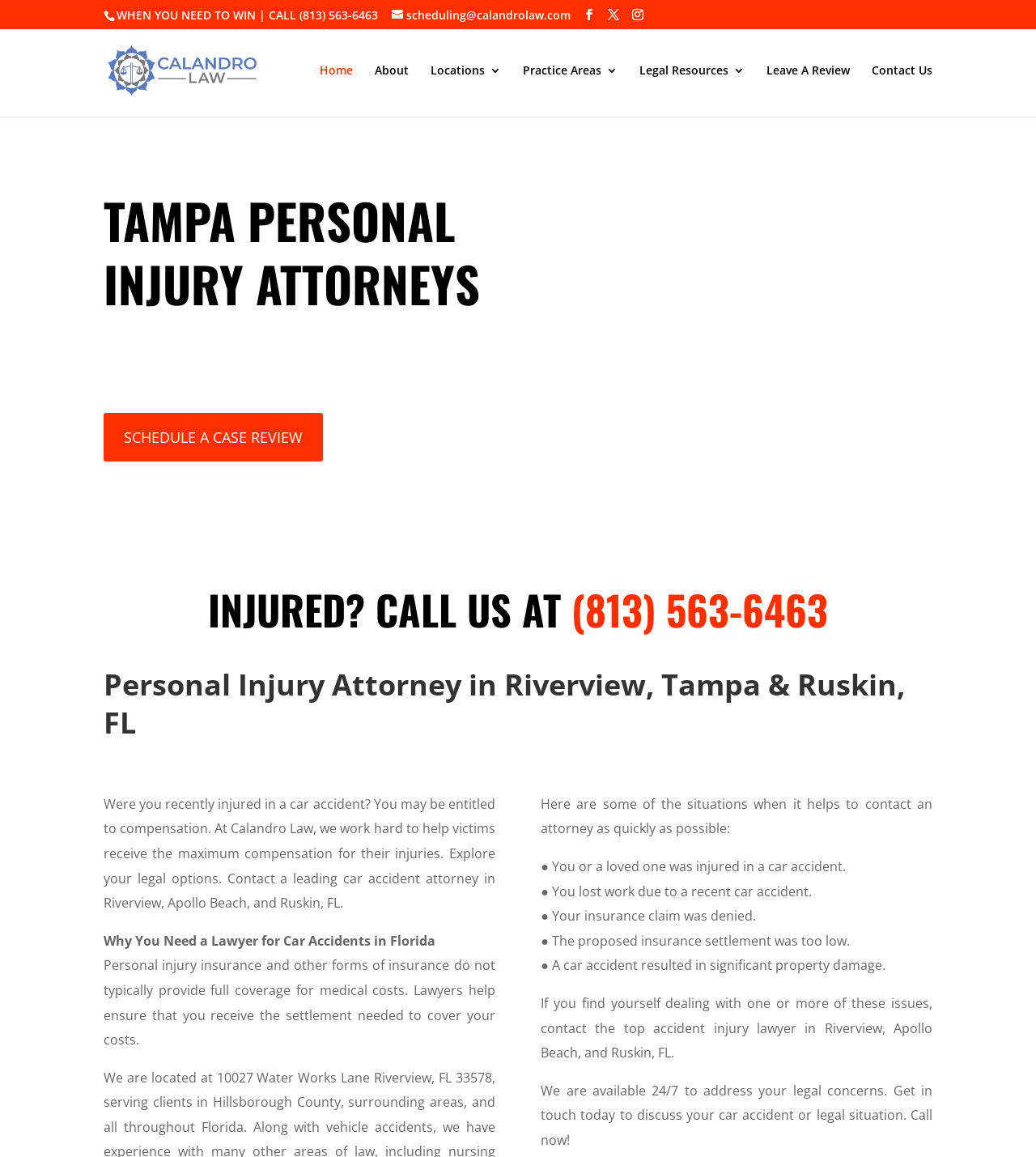Please locate the bounding box coordinates of the element that needs to be clicked to achieve the following instruction: "Call the office phone number". The coordinates should be four float numbers between 0 and 1, i.e., [left, top, right, bottom].

[0.552, 0.5, 0.799, 0.552]